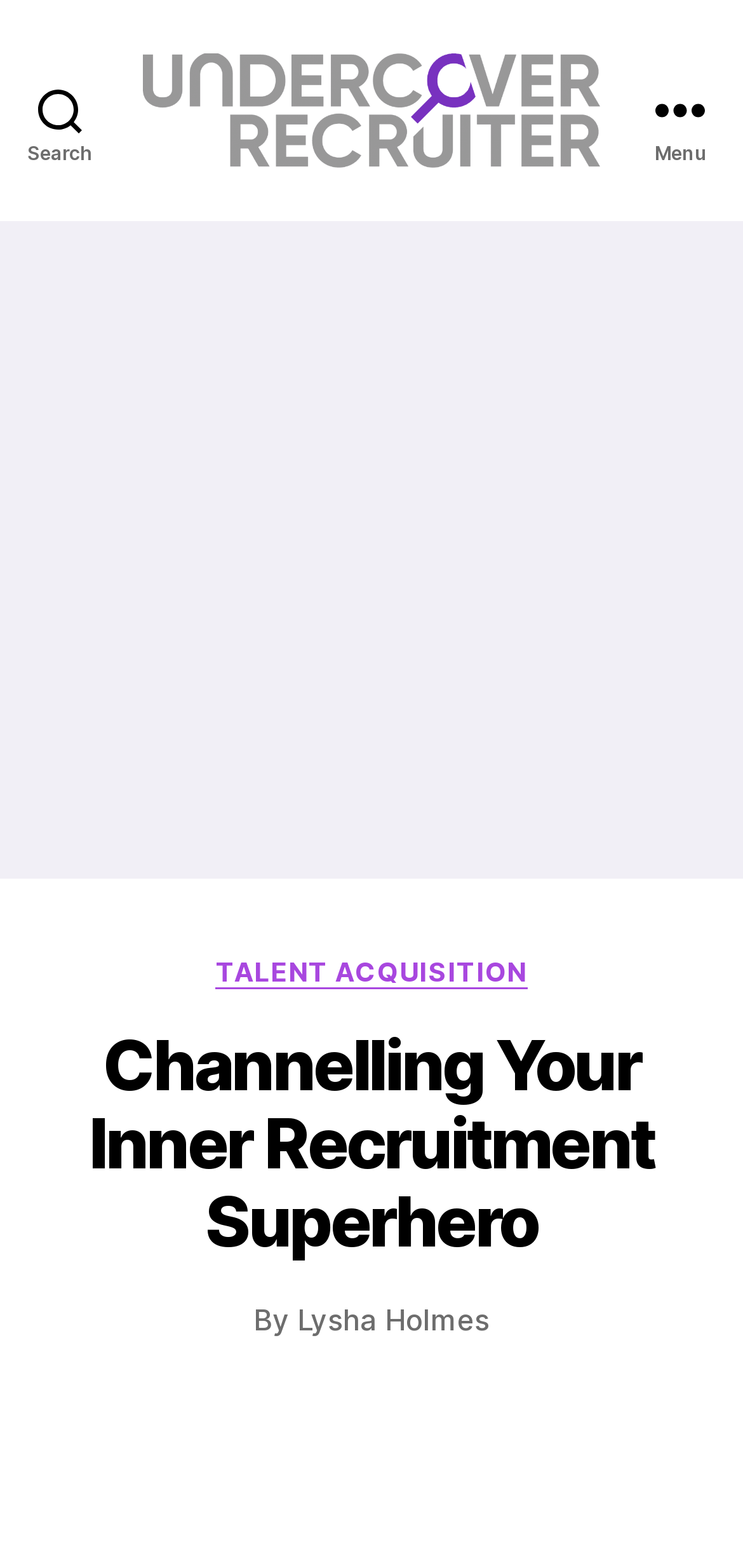Please reply to the following question with a single word or a short phrase:
Is the article part of a series?

Unknown